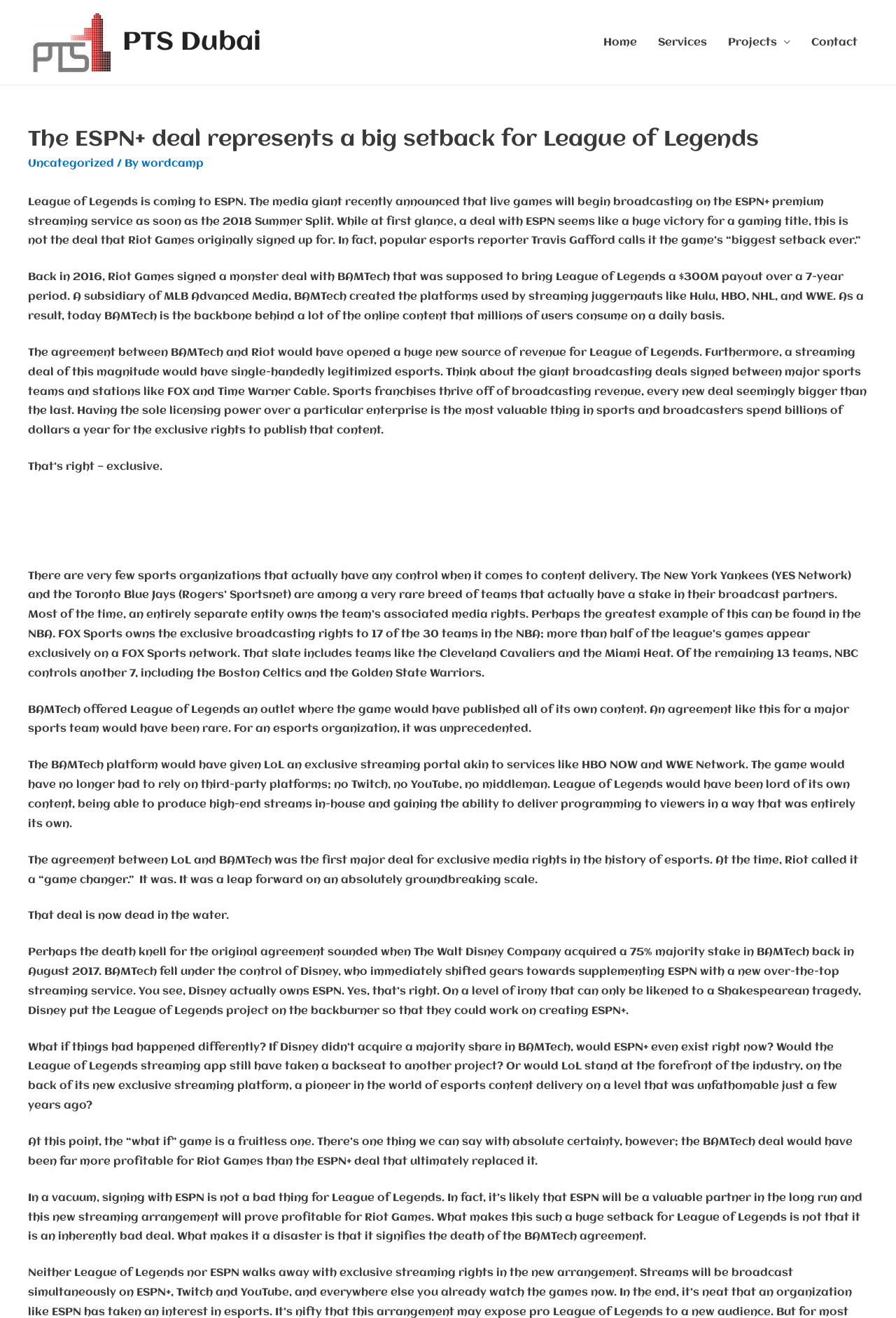What is the name of the company that acquired a 75% majority stake in BAMTech?
Based on the screenshot, answer the question with a single word or phrase.

The Walt Disney Company